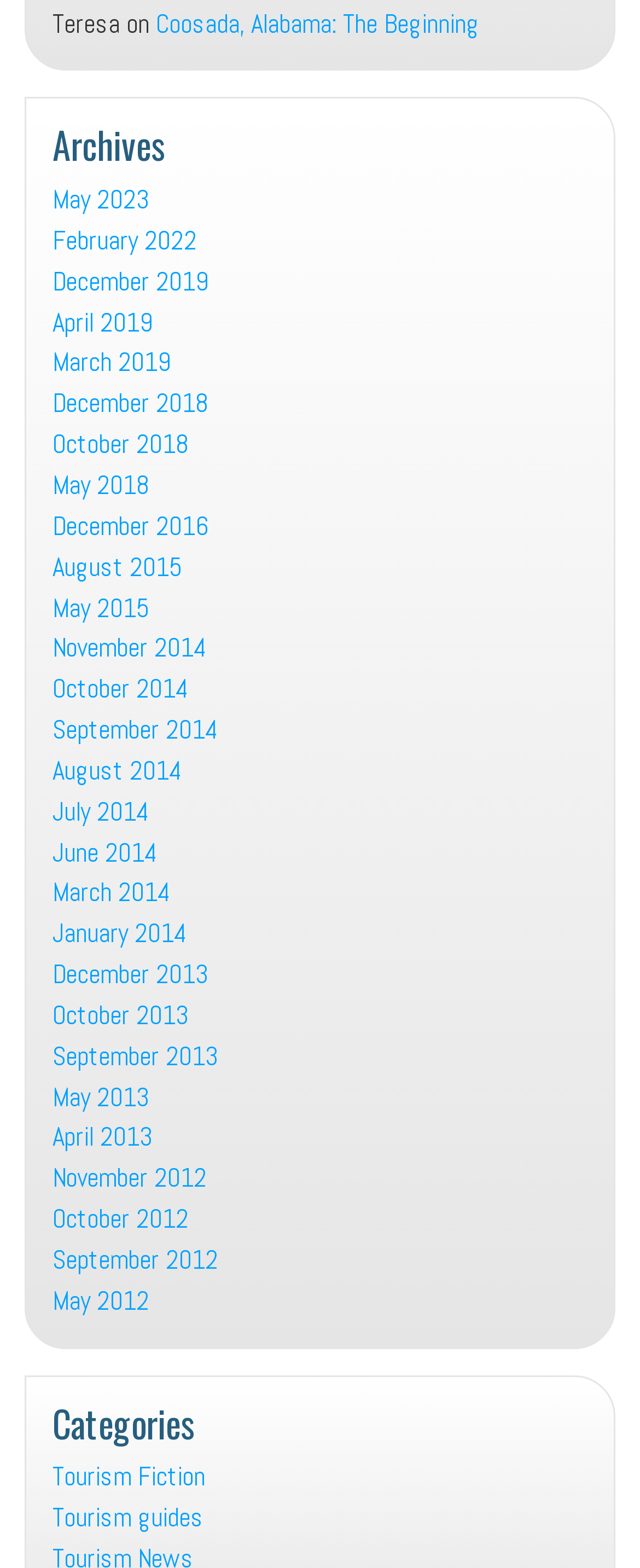How many links are listed under the 'Archives' heading?
Please give a detailed and elaborate explanation in response to the question.

There are numerous links listed under the 'Archives' heading, each representing a specific month and year, indicating that the webpage has a large archive of content organized by time period.